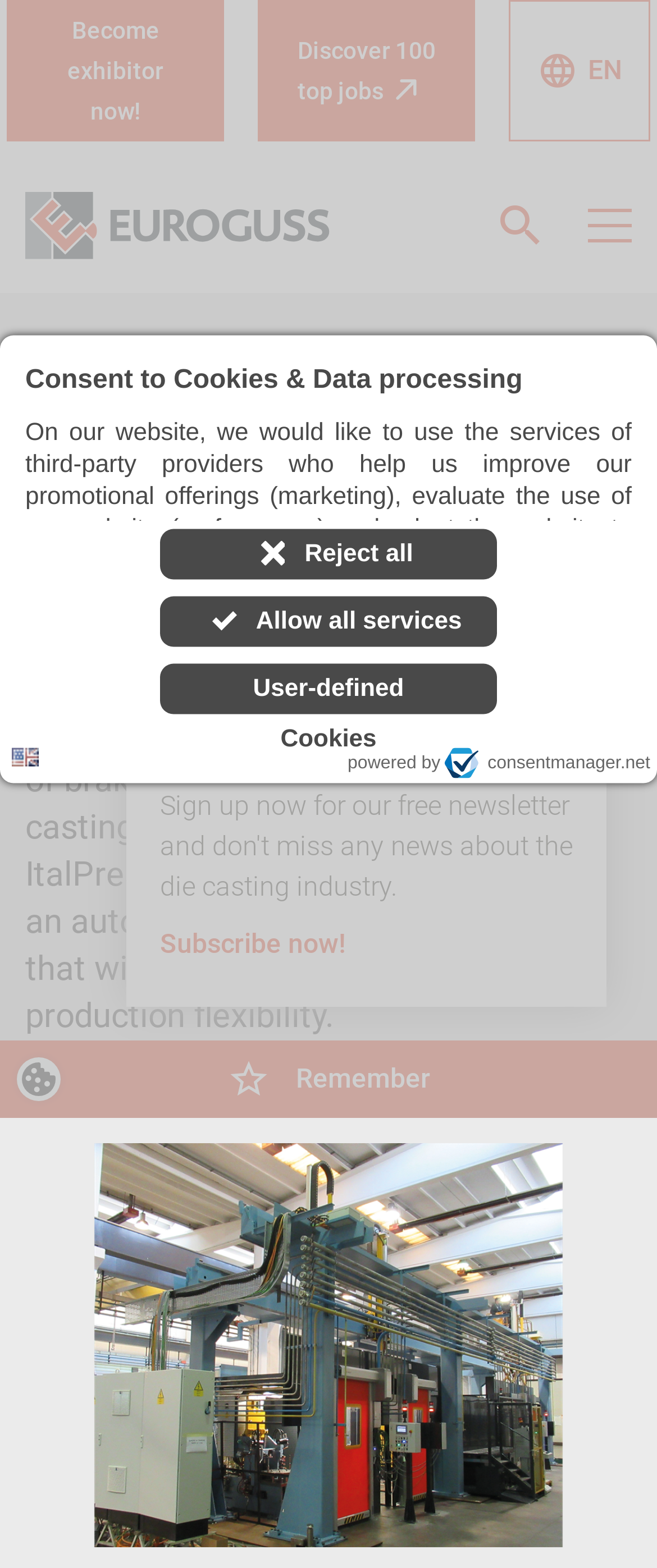Identify the bounding box for the element characterized by the following description: "aria-label="Purpose: Performance"".

[0.038, 0.6, 0.141, 0.617]